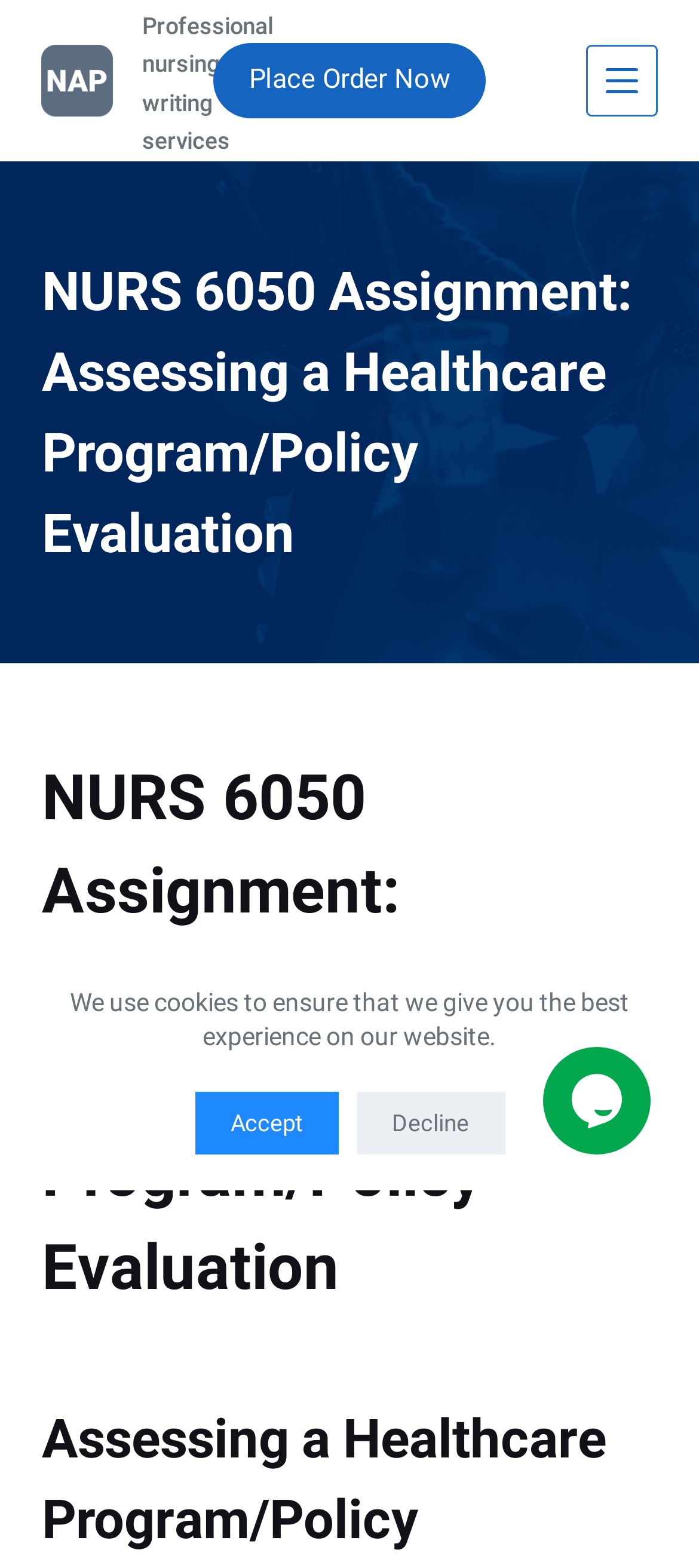Reply to the question with a single word or phrase:
How many buttons are on the top navigation bar?

3